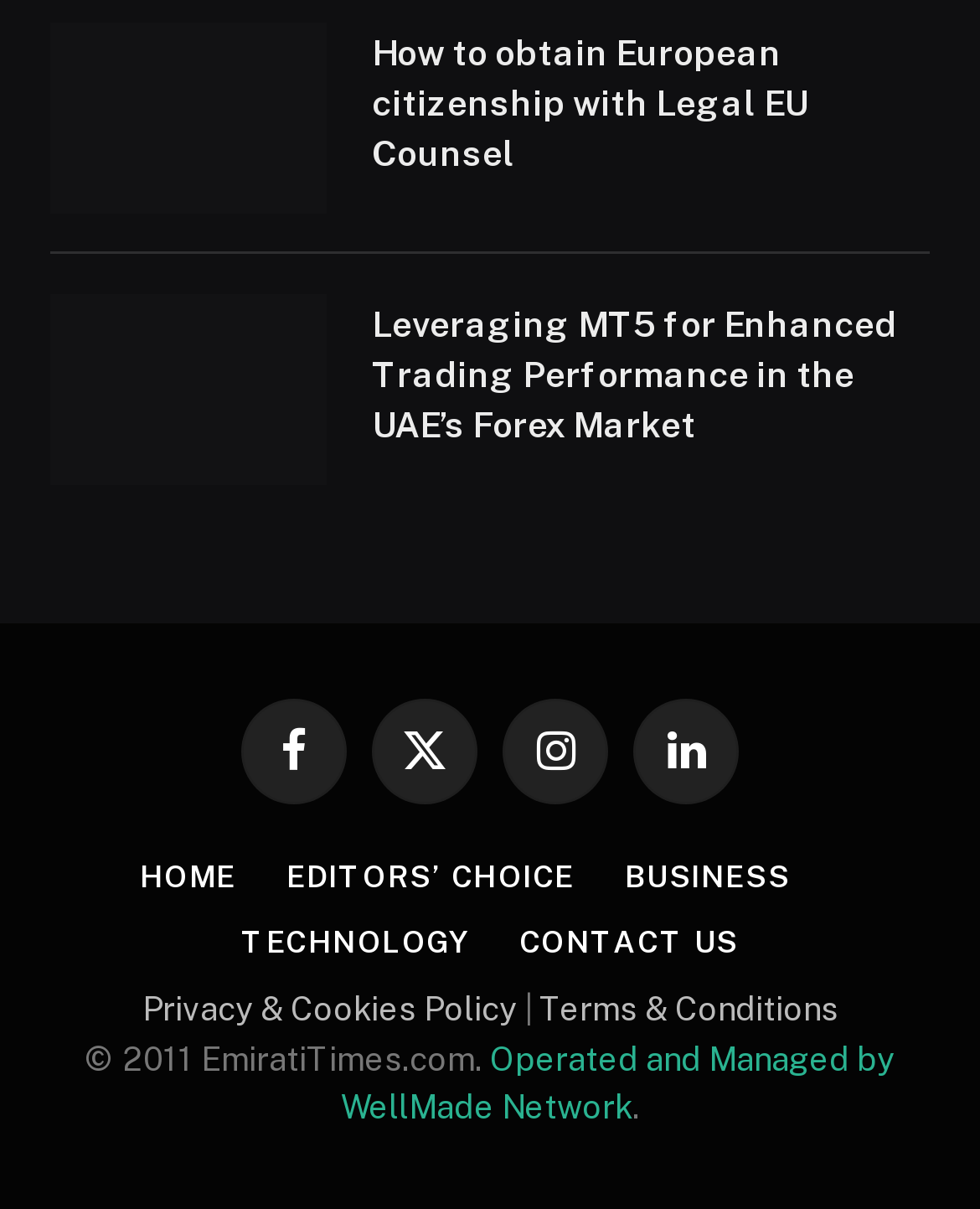Pinpoint the bounding box coordinates of the clickable element needed to complete the instruction: "Go to the HOME page". The coordinates should be provided as four float numbers between 0 and 1: [left, top, right, bottom].

[0.143, 0.712, 0.241, 0.741]